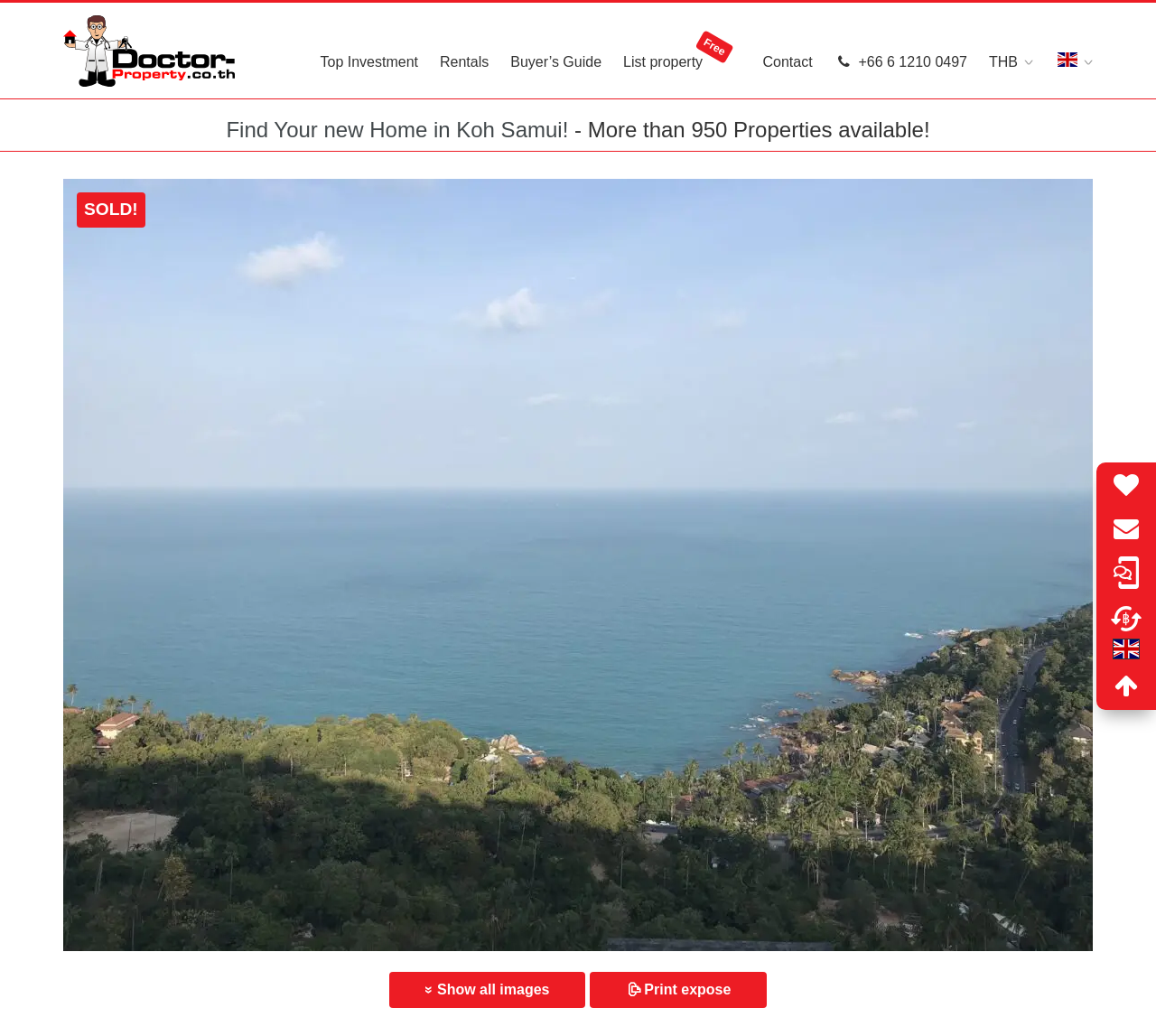What is the currency symbol displayed on the webpage?
Please answer the question as detailed as possible based on the image.

The currency symbol is displayed as a link at the top right corner of the webpage, and it is 'THB', which is the abbreviation for Thai Baht.